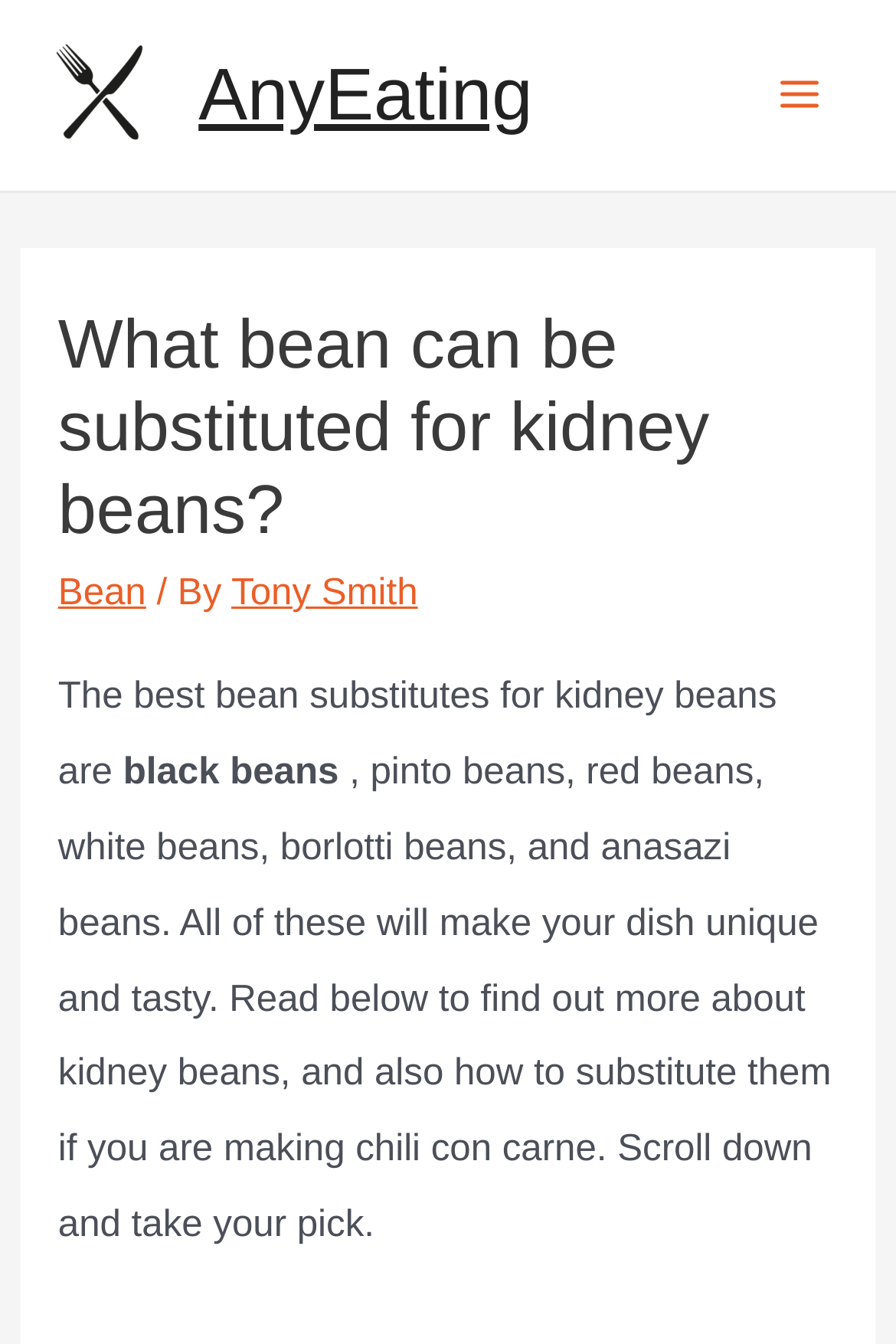Determine the webpage's heading and output its text content.

What bean can be substituted for kidney beans?